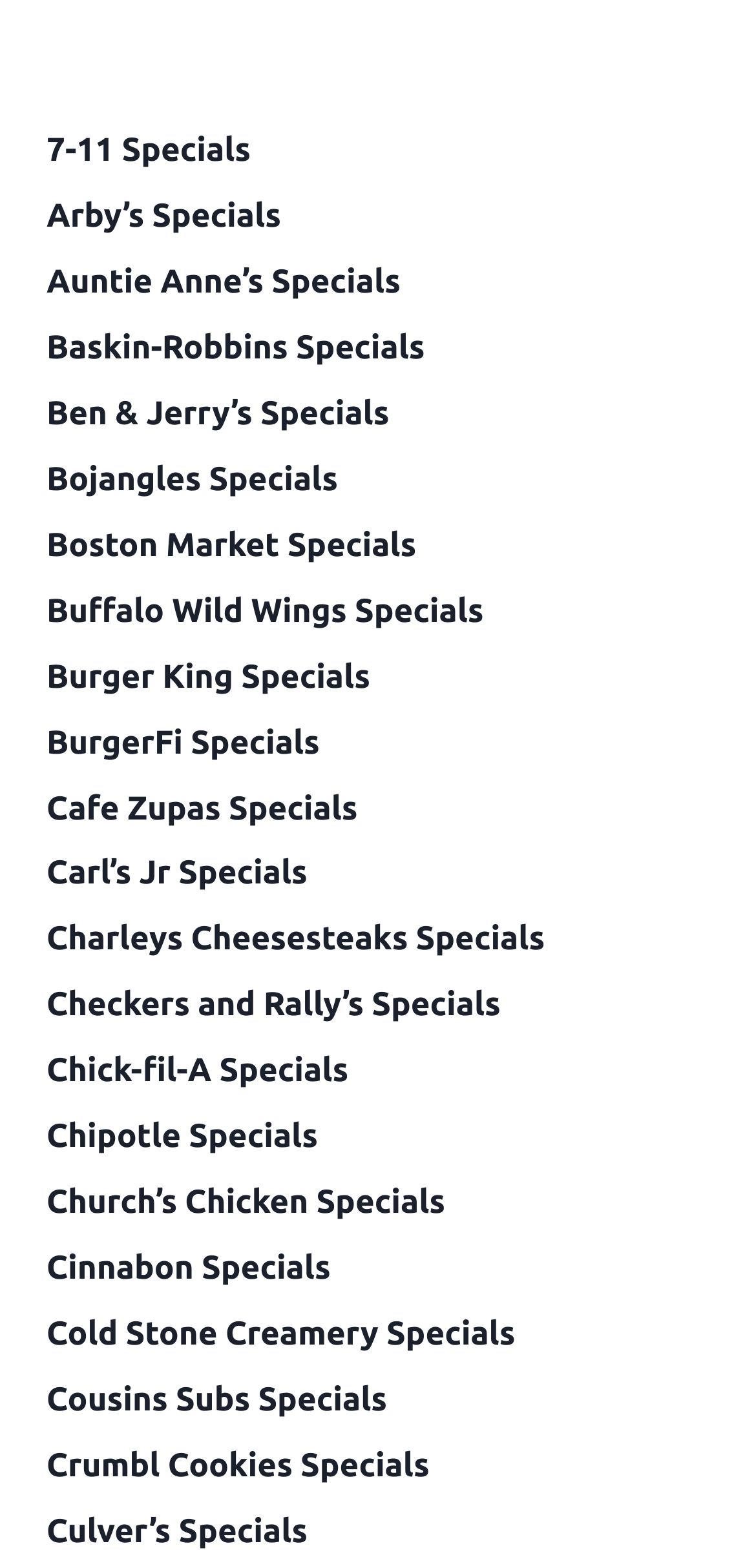What type of specials are listed on this webpage?
Please provide a detailed and comprehensive answer to the question.

The webpage lists various food specials from different restaurants and food chains, such as 7-11, Arby's, Auntie Anne's, and many more.